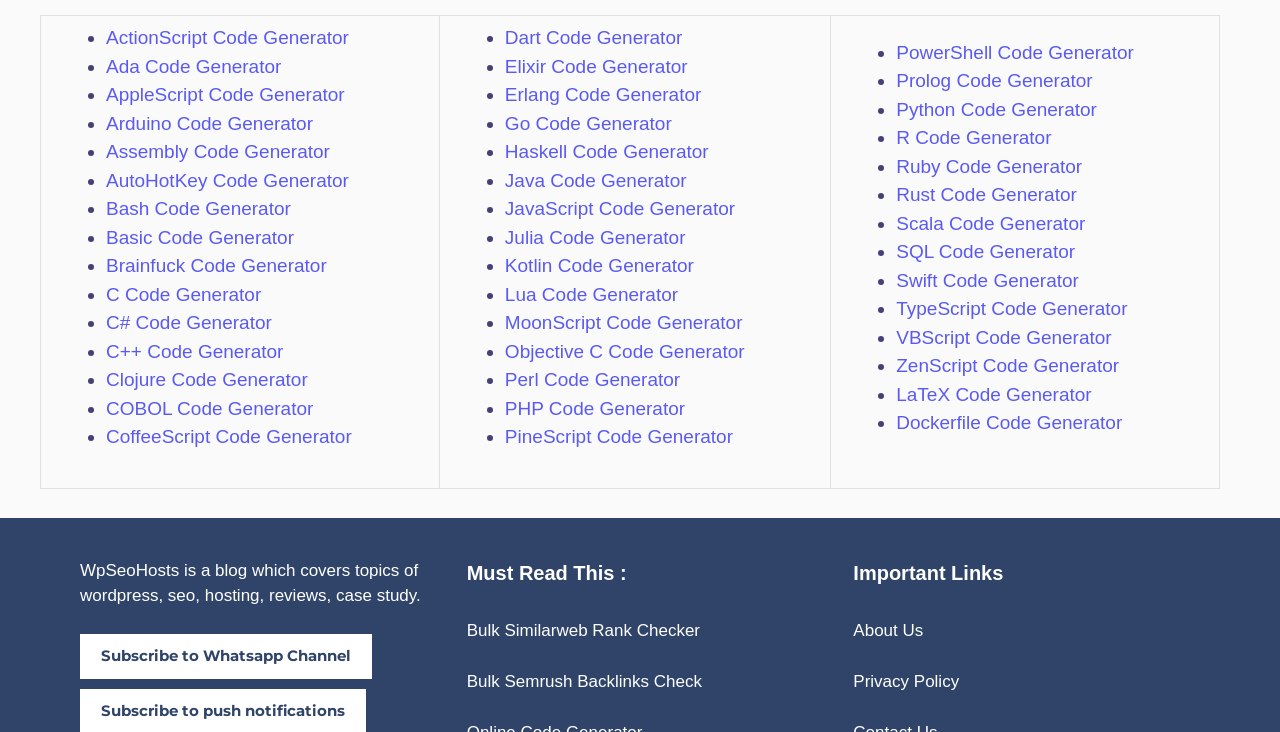Please find the bounding box coordinates for the clickable element needed to perform this instruction: "Generate Python code".

[0.7, 0.135, 0.857, 0.164]